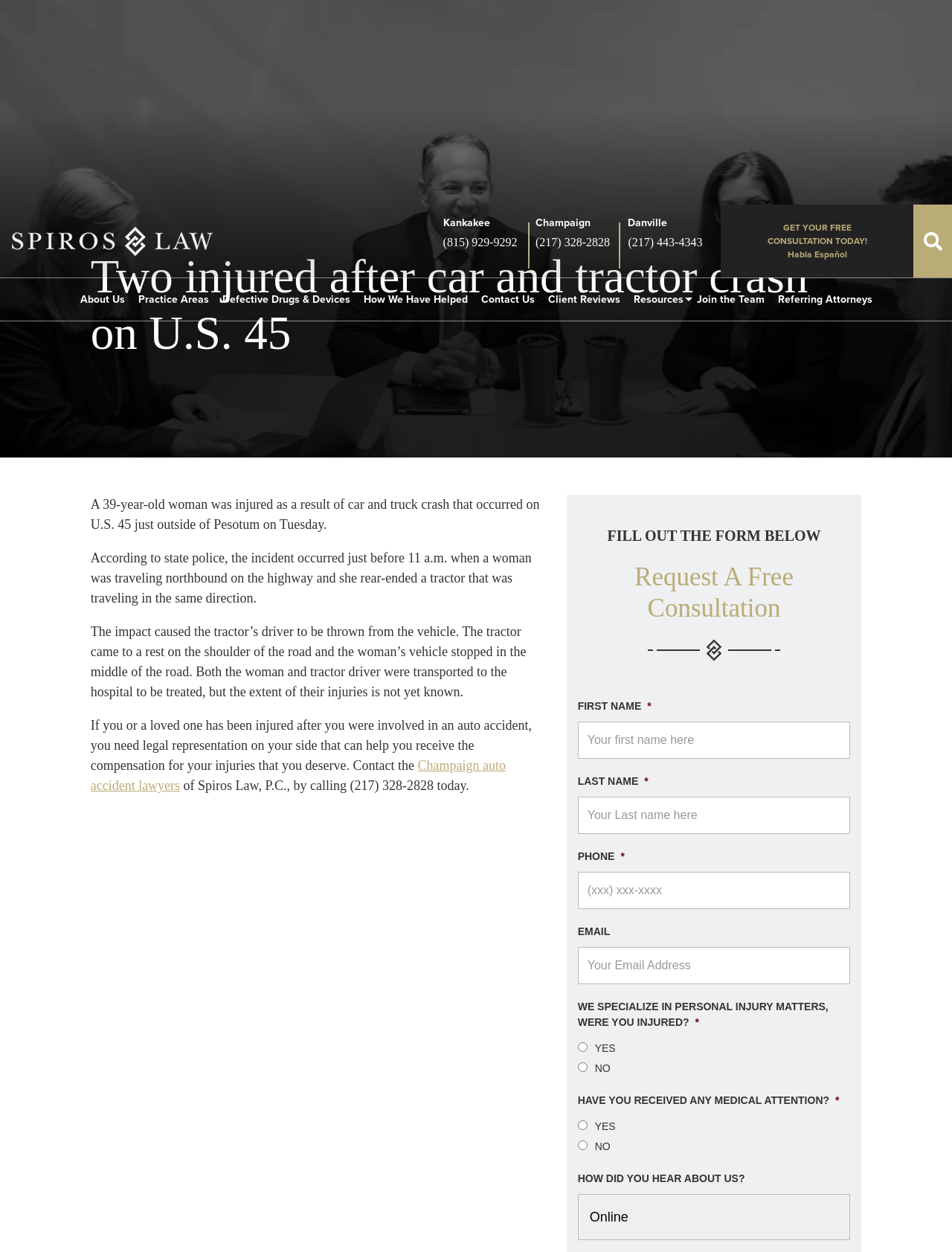What type of accident is described in the article?
From the screenshot, provide a brief answer in one word or phrase.

Car and tractor crash